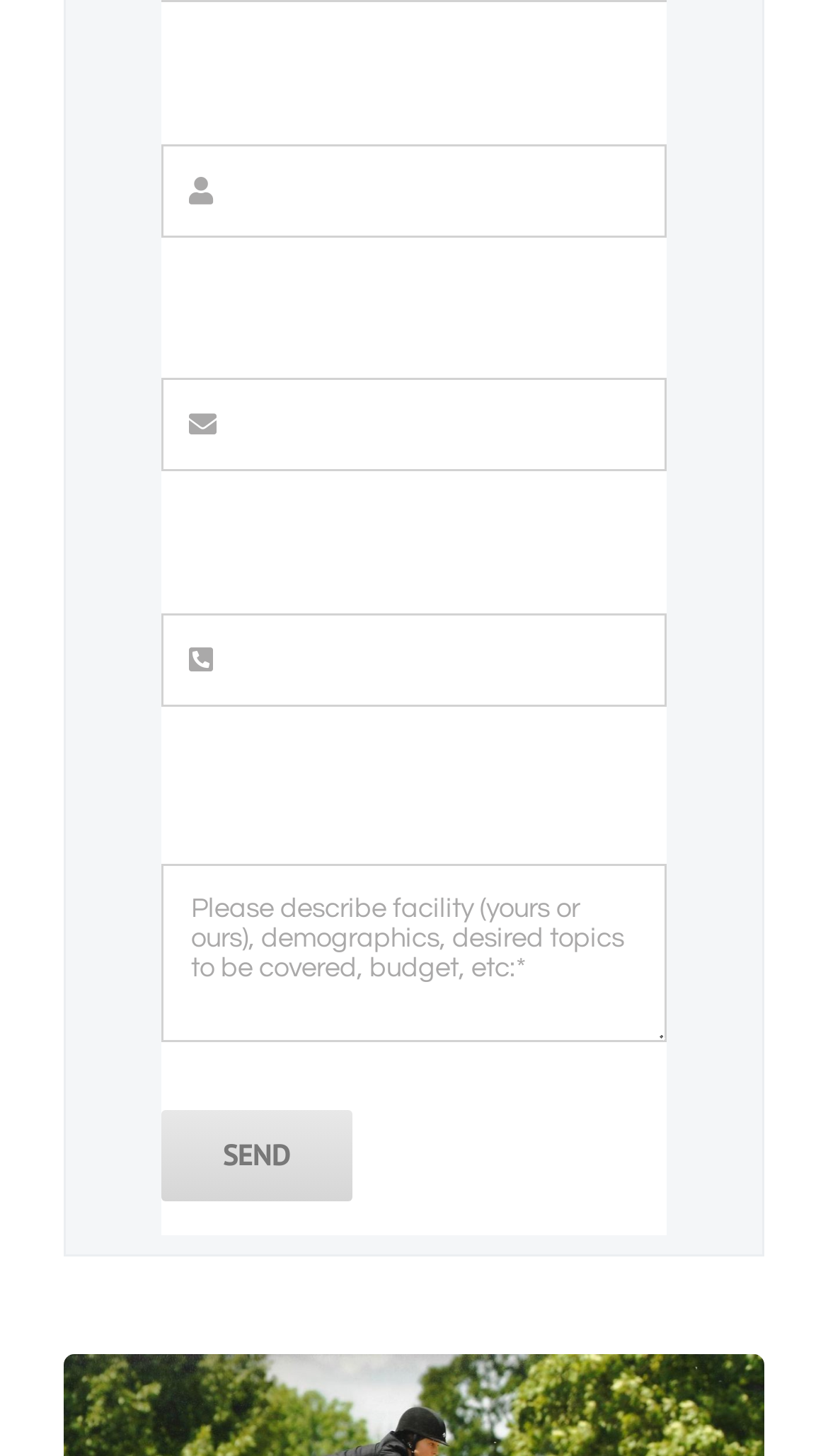What is the label of the first text box?
Please provide a comprehensive answer based on the contents of the image.

I looked at the first text box element and found its corresponding label, which is 'Last Name'. This label is indicated by the StaticText element with the text 'Last Name'.